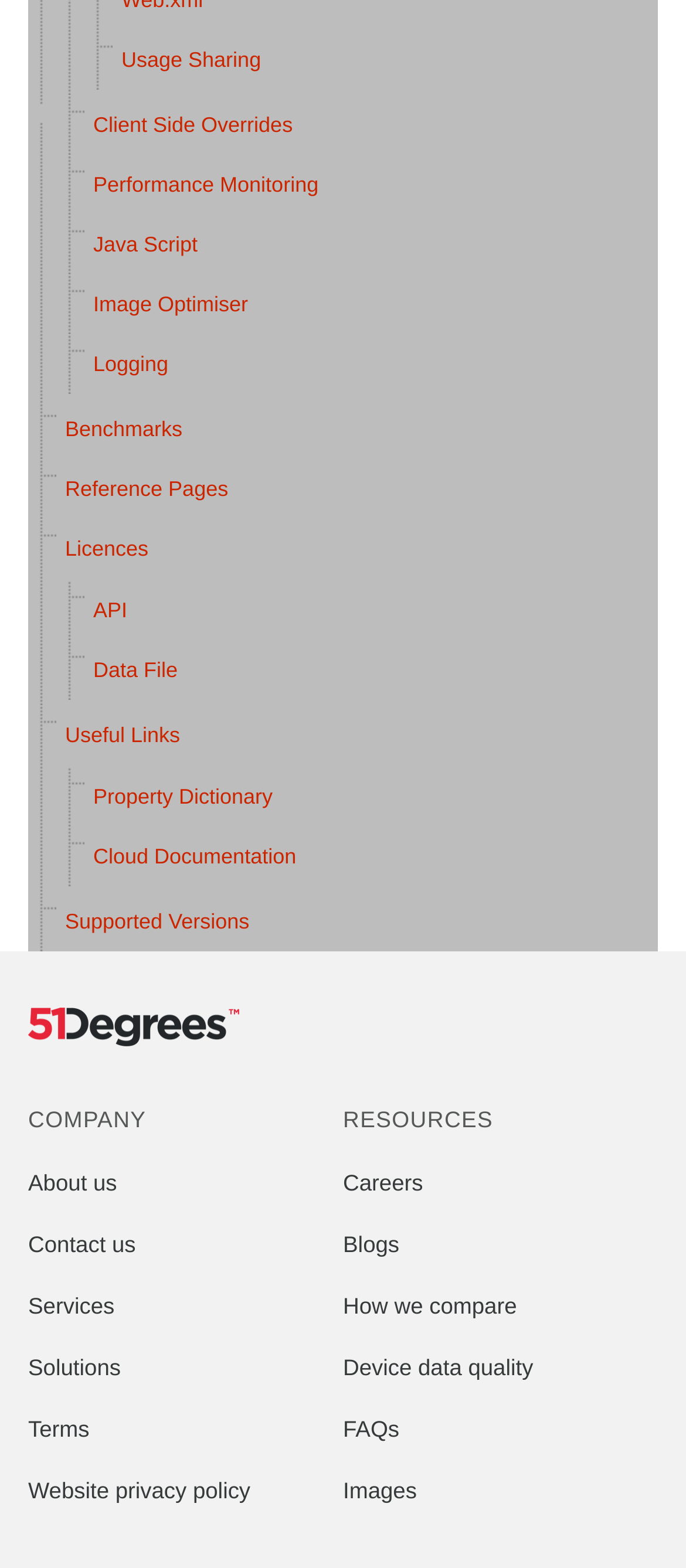Please respond to the question with a concise word or phrase:
How many links are under the COMPANY heading?

5